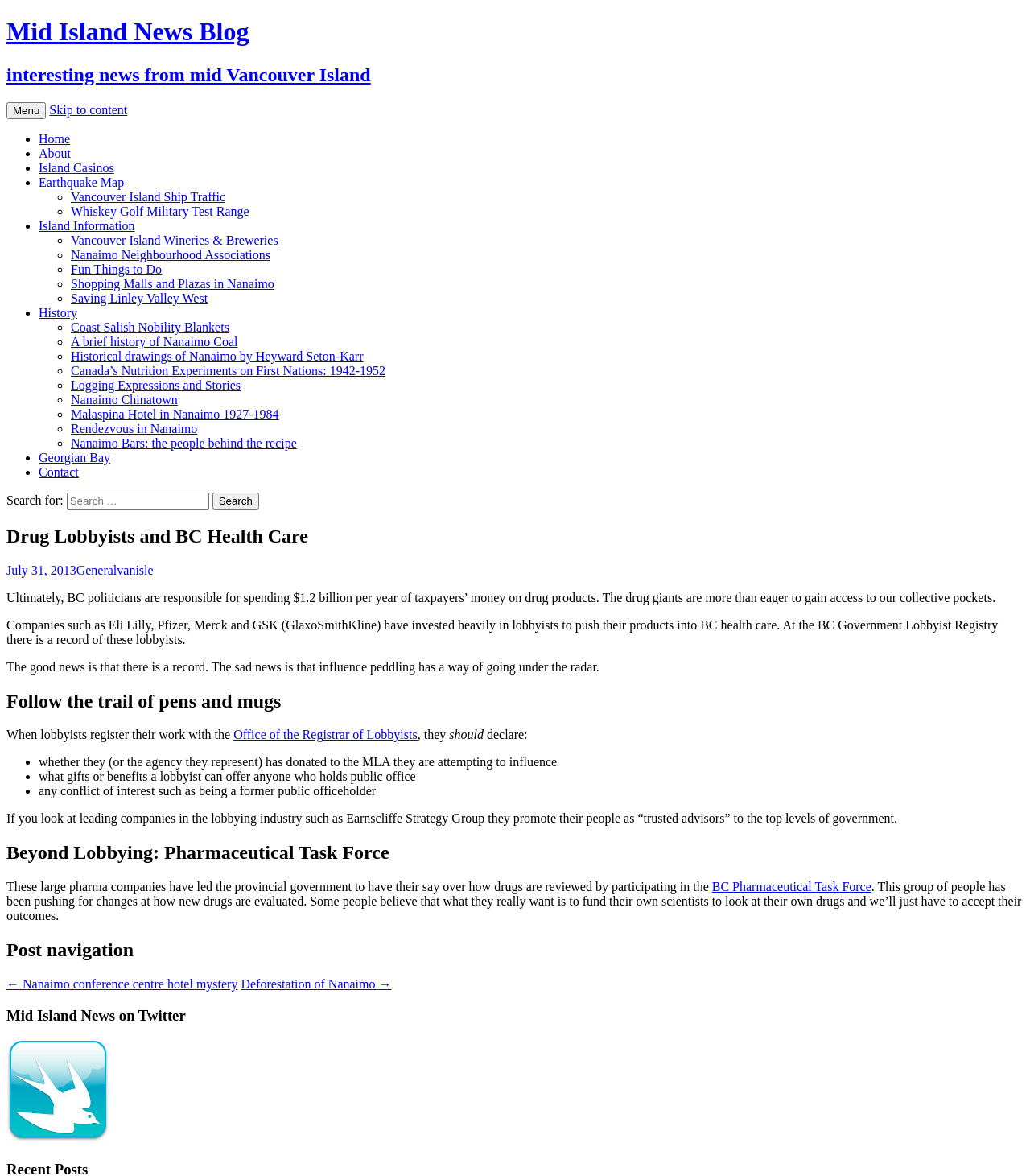Please determine the bounding box coordinates of the element to click on in order to accomplish the following task: "Share this on LinkedIn". Ensure the coordinates are four float numbers ranging from 0 to 1, i.e., [left, top, right, bottom].

None